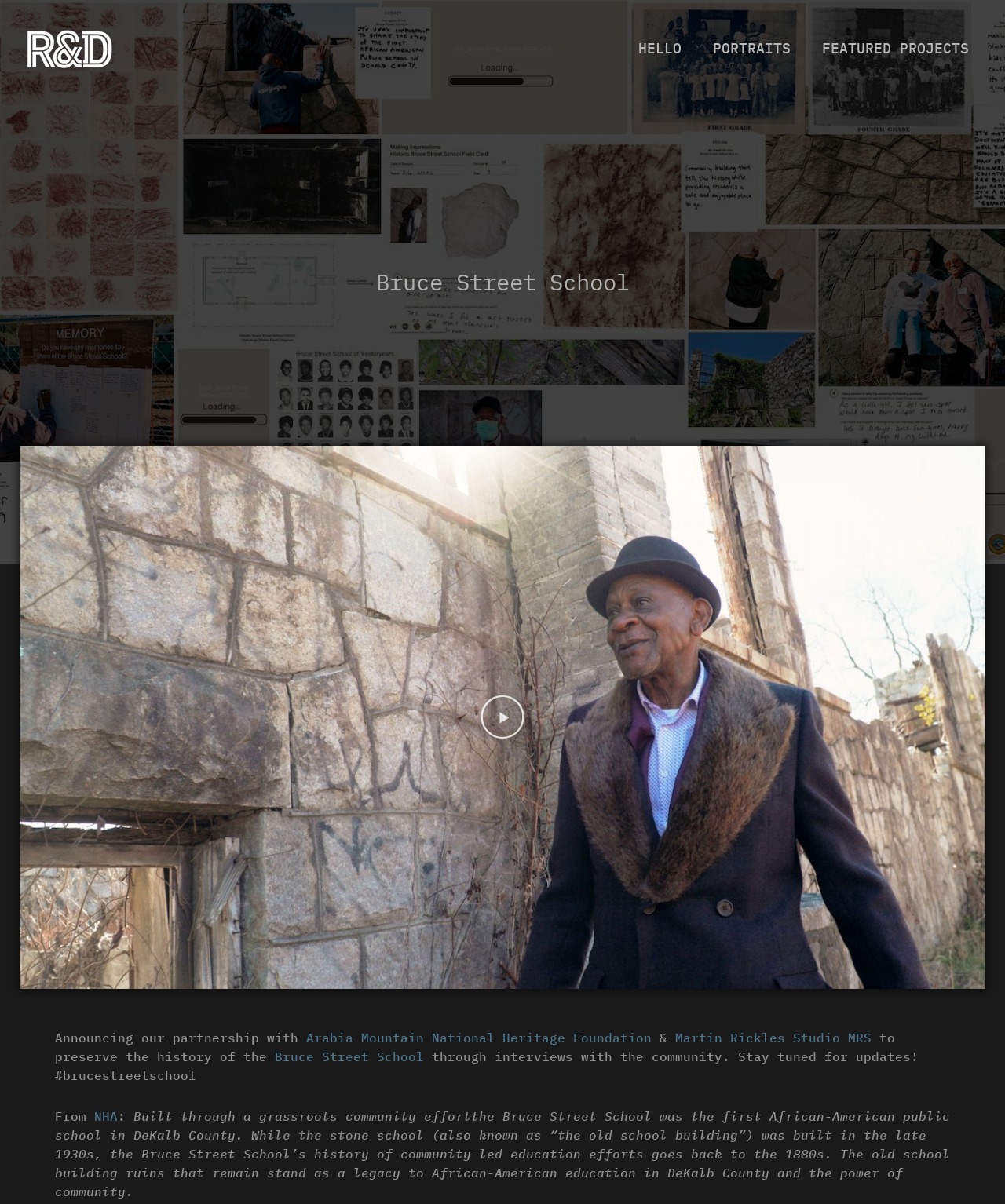Please identify the bounding box coordinates of the element on the webpage that should be clicked to follow this instruction: "Visit the Arabia Mountain National Heritage Foundation website". The bounding box coordinates should be given as four float numbers between 0 and 1, formatted as [left, top, right, bottom].

[0.305, 0.856, 0.648, 0.869]